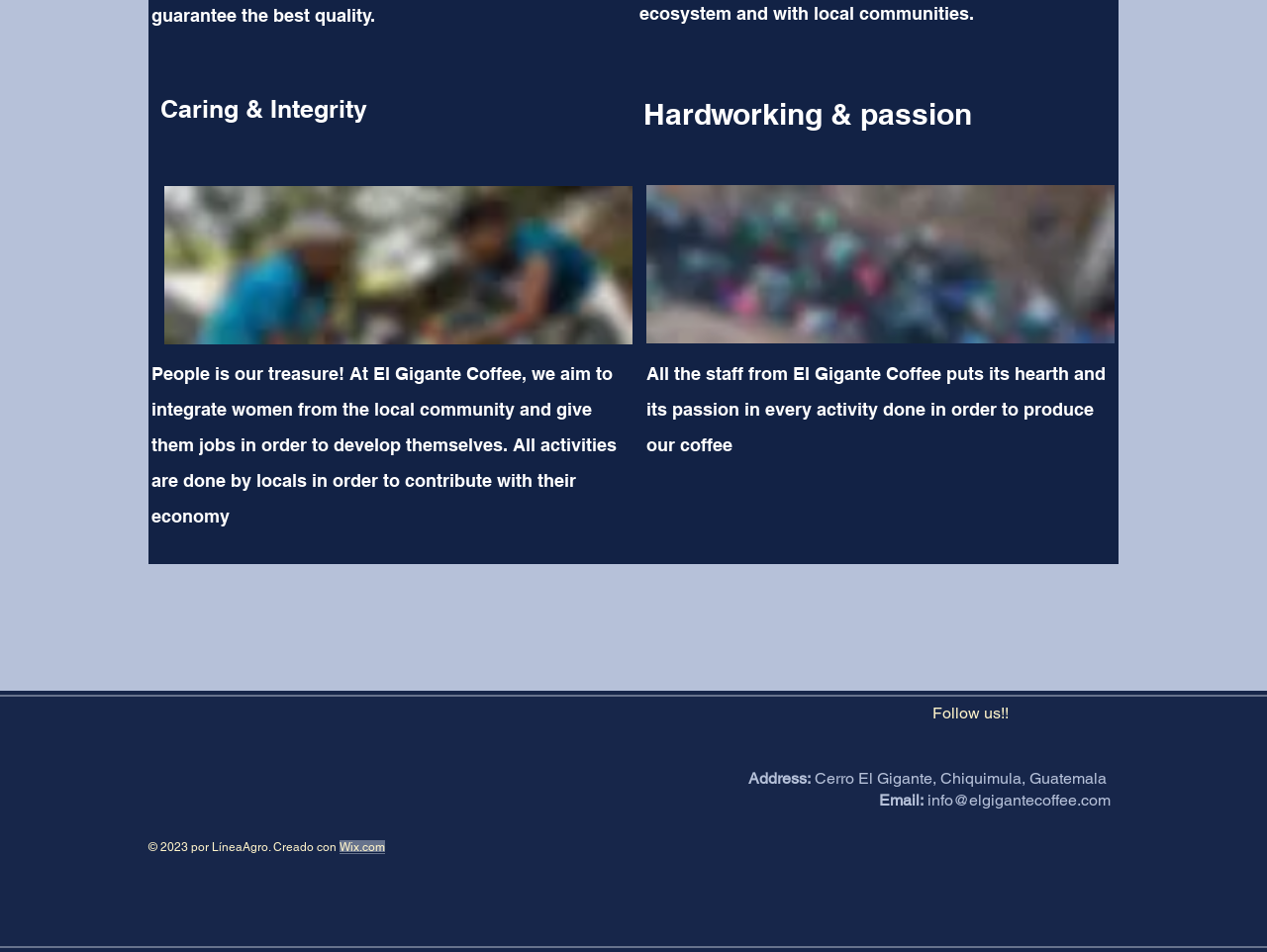What is the platform used to create the website?
Carefully analyze the image and provide a detailed answer to the question.

The platform used to create the website can be found in the link element, 'Wix.com'. This indicates that the website was created using Wix.com.